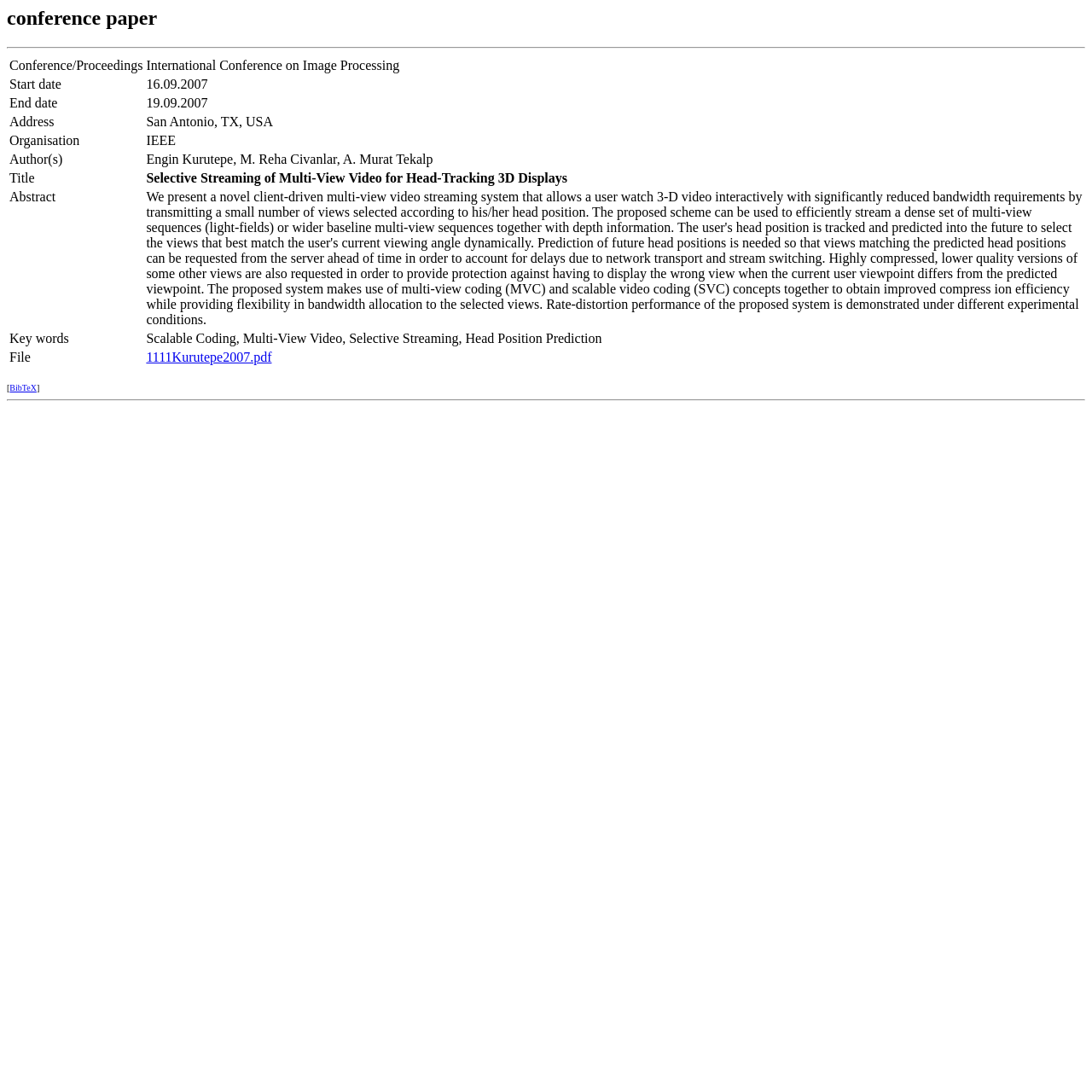What is the title of the conference paper?
Look at the image and provide a short answer using one word or a phrase.

Selective Streaming of Multi-View Video for Head-Tracking 3D Displays